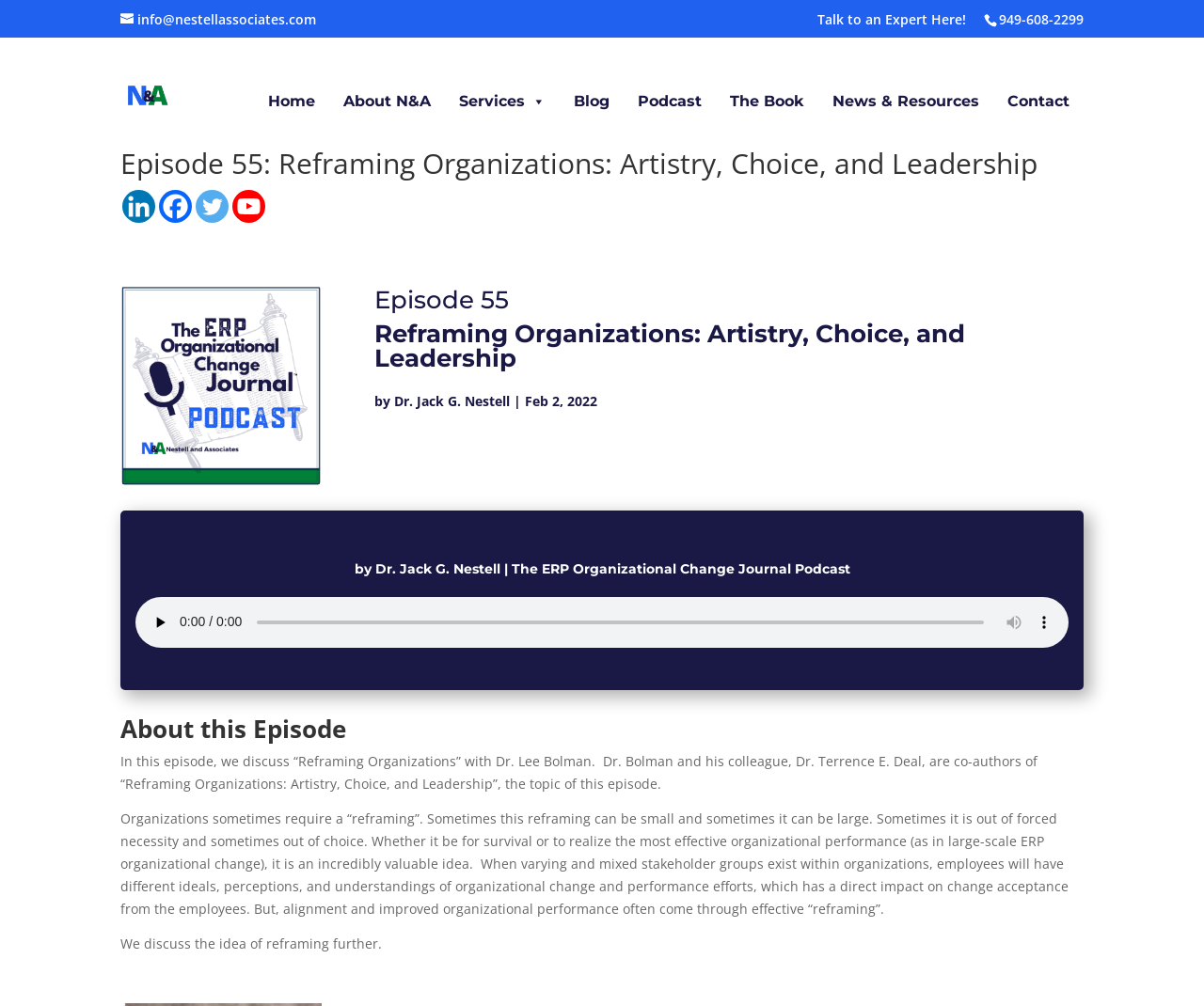Locate the bounding box coordinates of the element that should be clicked to fulfill the instruction: "Click the 'Talk to an Expert Here!' link".

[0.679, 0.01, 0.9, 0.028]